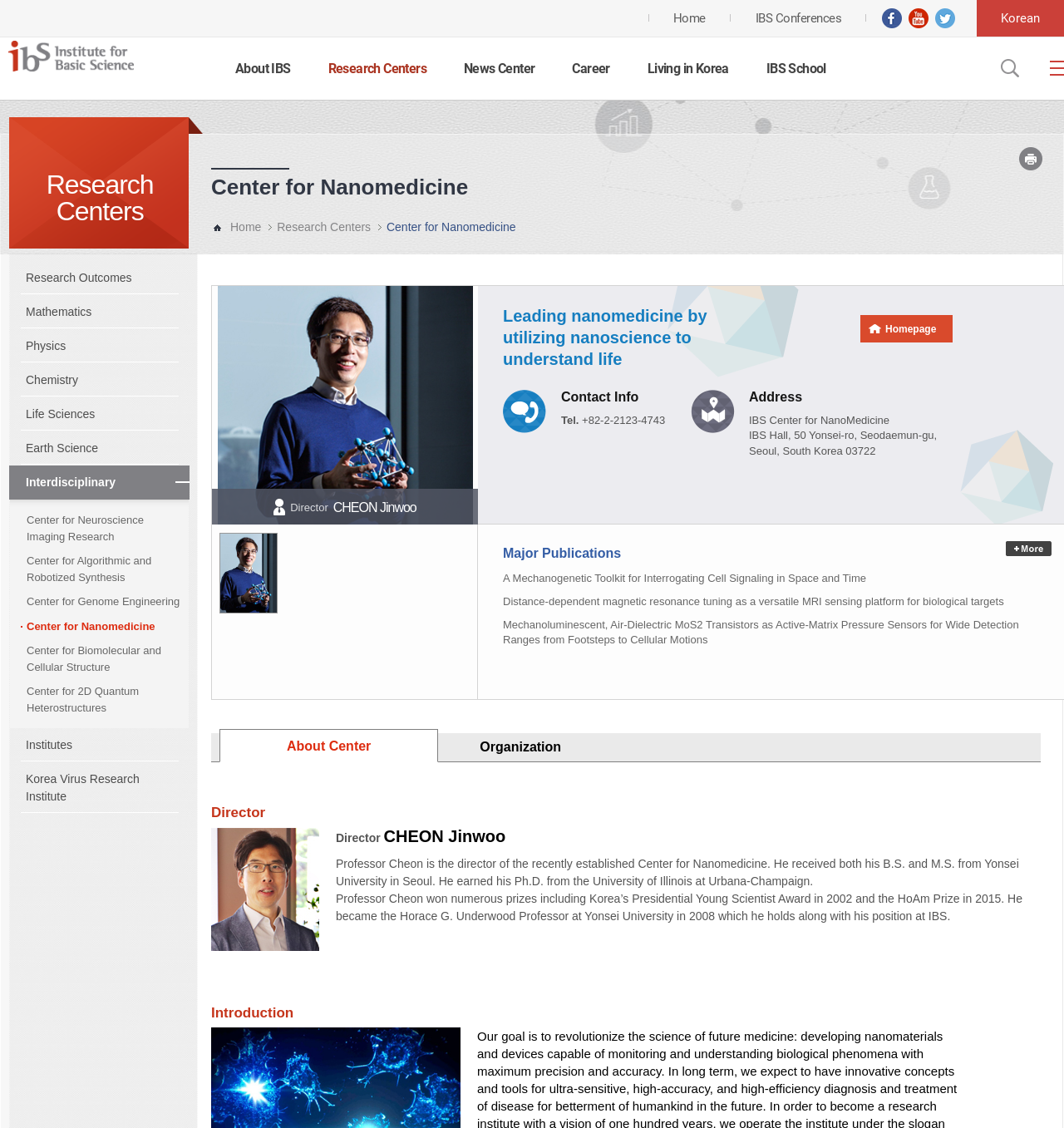Please find the bounding box coordinates of the section that needs to be clicked to achieve this instruction: "Read the 'Recent Posts'".

None